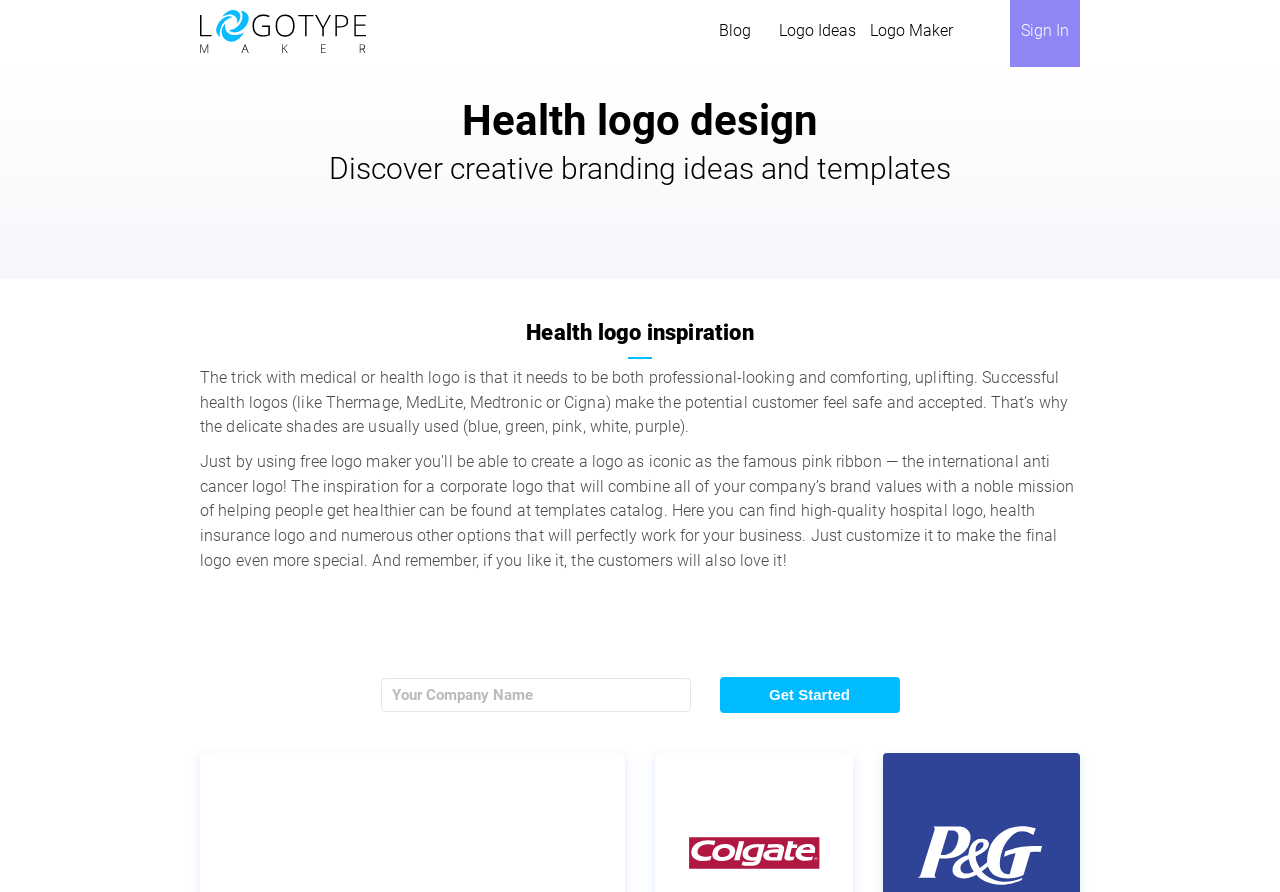Identify the bounding box coordinates of the element that should be clicked to fulfill this task: "Call the phone number". The coordinates should be provided as four float numbers between 0 and 1, i.e., [left, top, right, bottom].

None